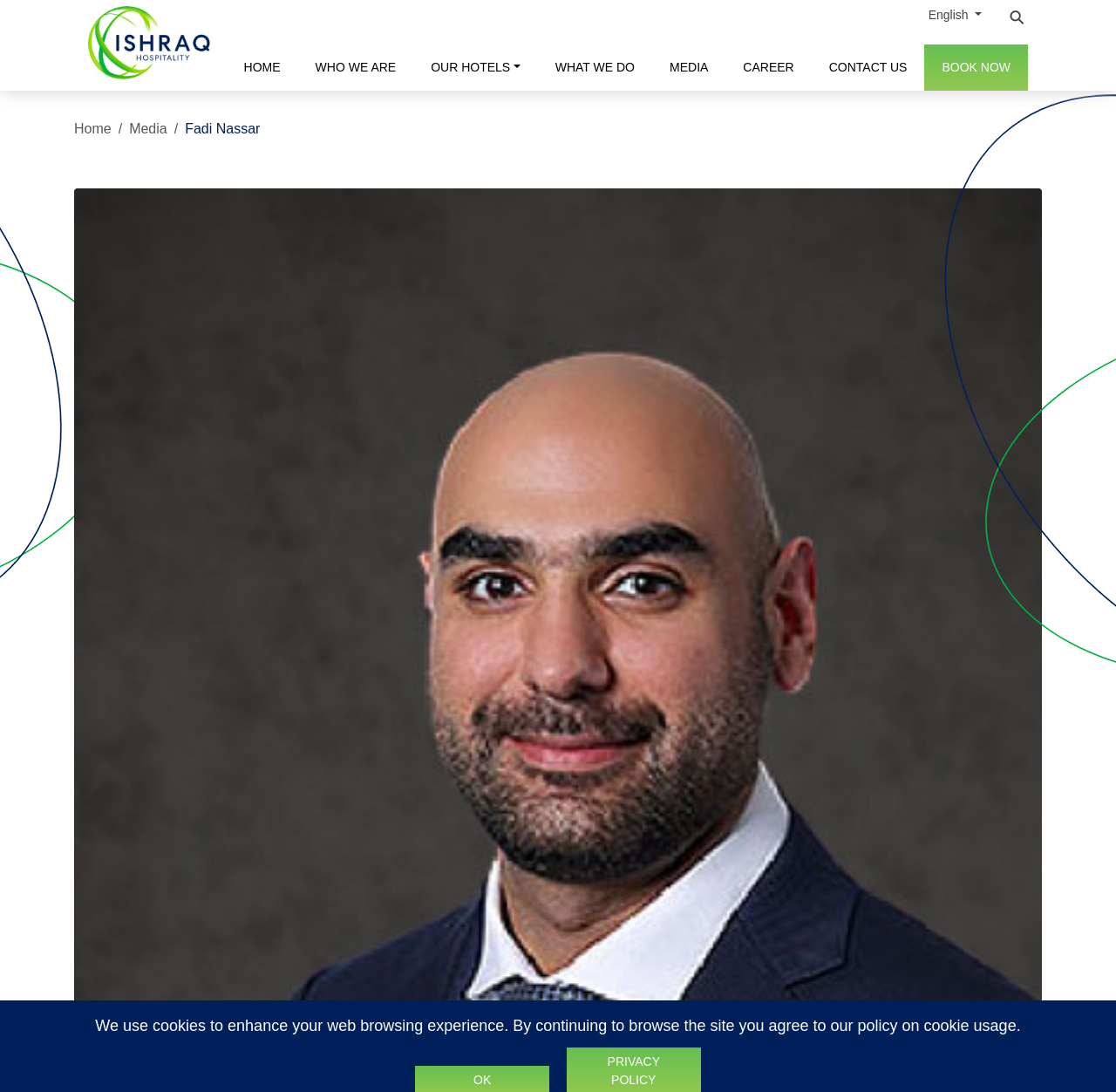Respond with a single word or phrase to the following question: What is the name of the person on this webpage?

Fadi Nassar